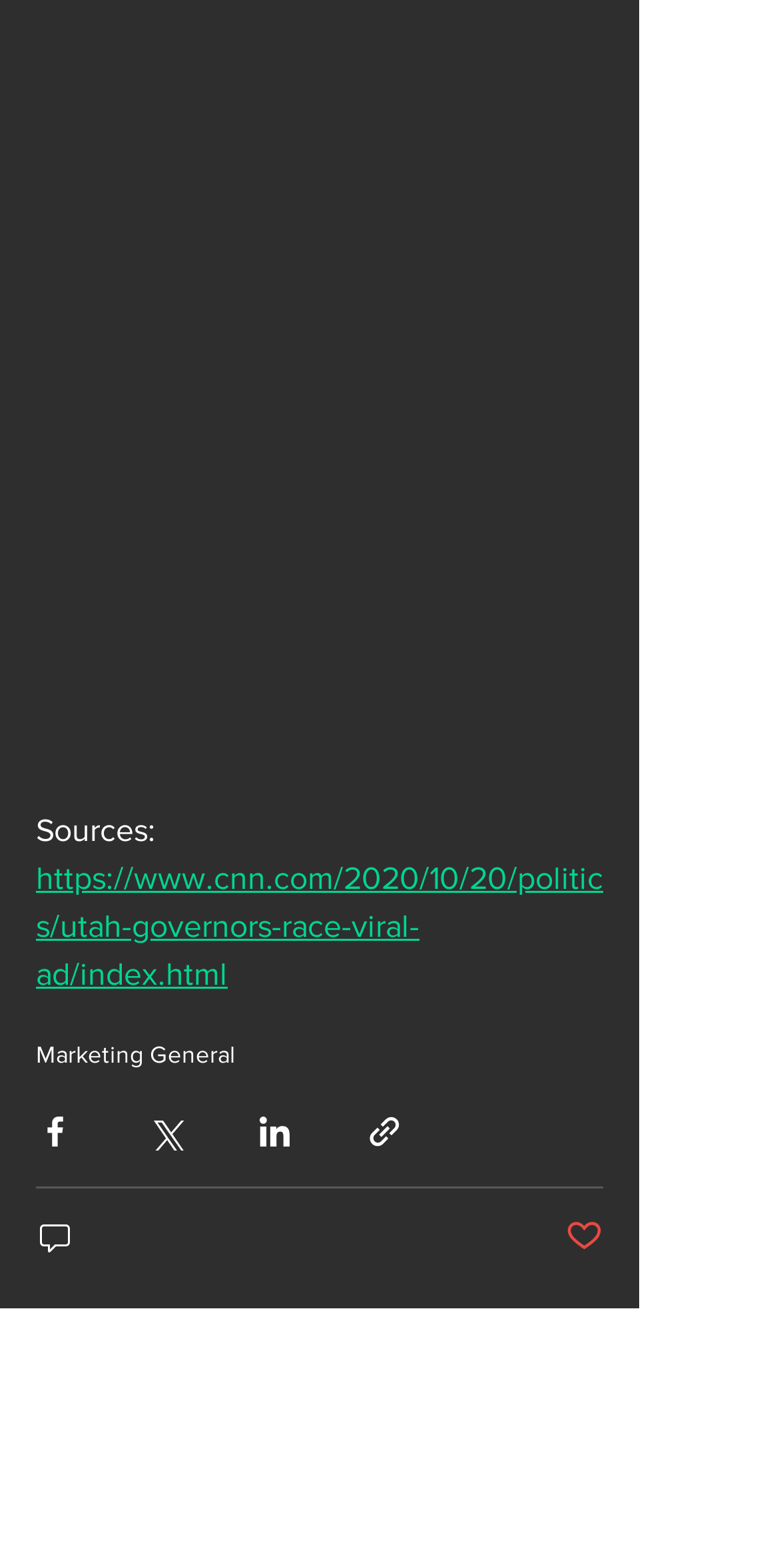Identify the bounding box coordinates for the UI element mentioned here: "aria-label="0 comments"". Provide the coordinates as four float values between 0 and 1, i.e., [left, top, right, bottom].

[0.046, 0.775, 0.1, 0.802]